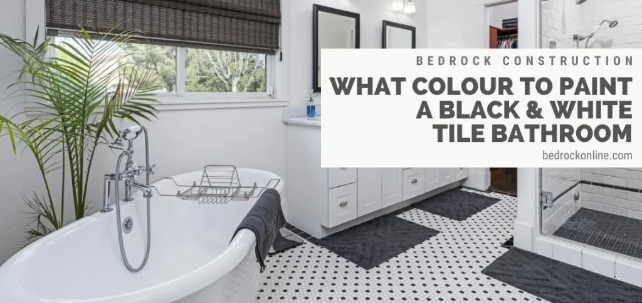Elaborate on the image with a comprehensive description.

The image showcases a stylish bathroom featuring a classic black and white tile design. Prominently displayed is a freestanding bathtub, contributing to a modern and elegant atmosphere. The bathroom is well-lit, with natural light streaming through a window adorned with bamboo blinds, surrounded by lush greenery that adds a touch of nature to the interior. 

The walls are painted in a clean, neutral tone, enhancing the overall brightness of the space. On the right side, sleek cabinetry and a modern shower area are visible, further emphasizing the contemporary aesthetic. 

Superimposed on the image is the title, "What Colour to Paint a Black & White Tile Bathroom," along with the branding of Bedrock Construction, indicating the focus on renovation advice specifically tailored for this color scheme. The image provides inspiration for homeowners considering updates or renovations to achieve a timeless and sophisticated look in their bathrooms.